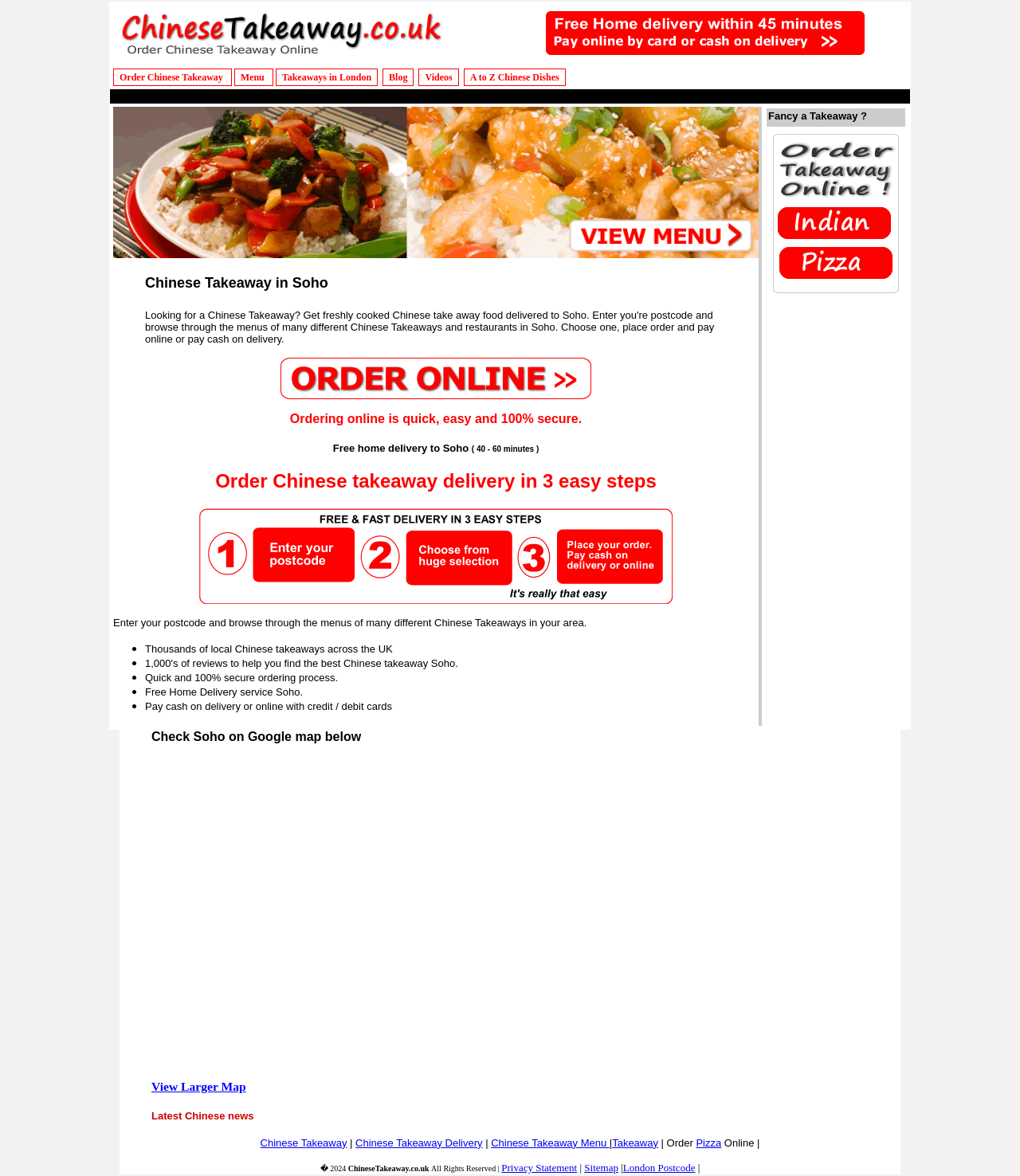What payment methods are accepted?
Answer briefly with a single word or phrase based on the image.

Cash or credit/debit cards